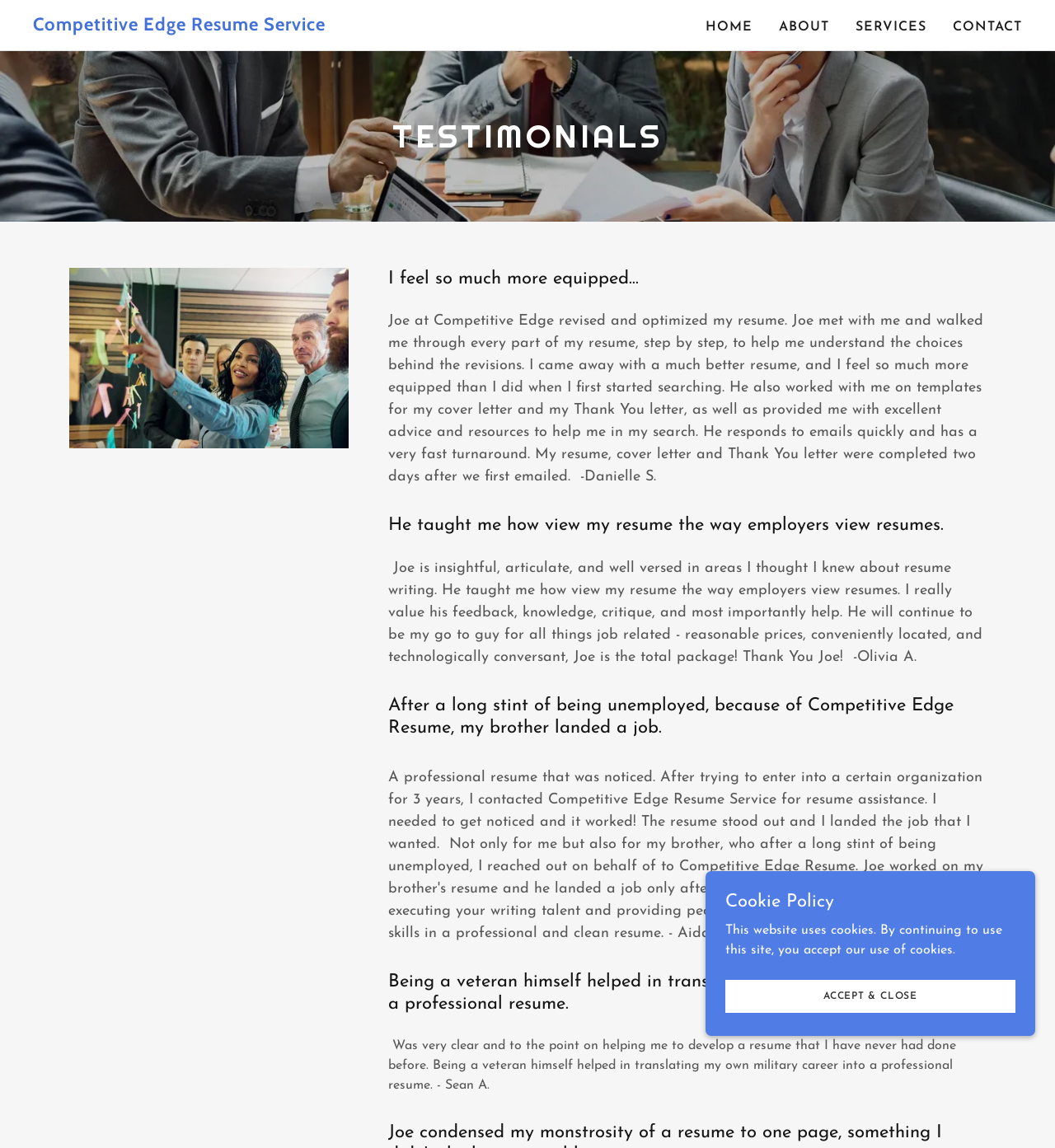What is the purpose of the link 'CONTACT'?
Based on the content of the image, thoroughly explain and answer the question.

The link 'CONTACT' is likely intended to allow users to contact the resume service, possibly to inquire about their services or to request more information. This can be inferred from the context of the link, which is placed alongside other navigation links such as 'HOME', 'ABOUT', and 'SERVICES'.